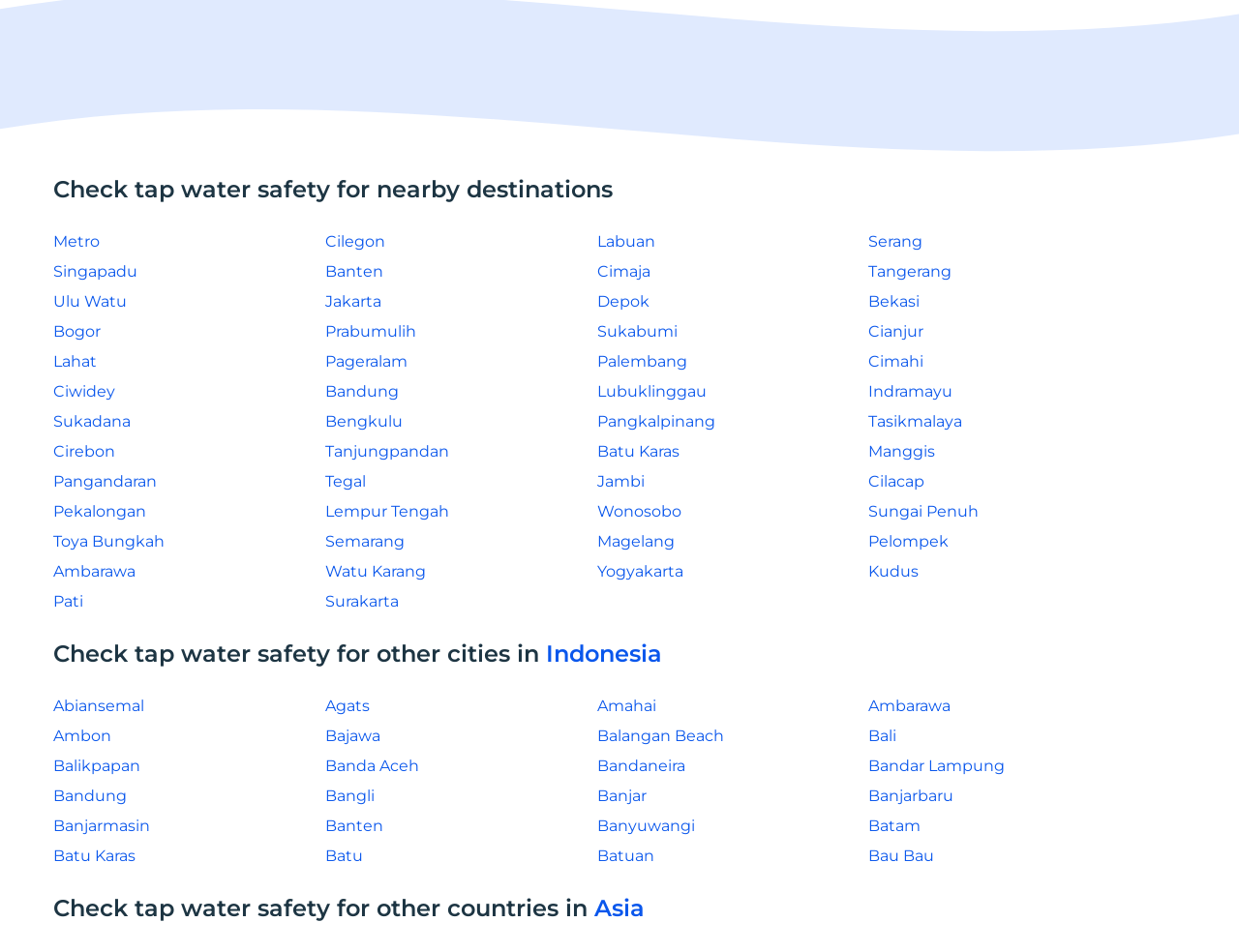What is the reminder about?
From the screenshot, provide a brief answer in one word or phrase.

Water safety